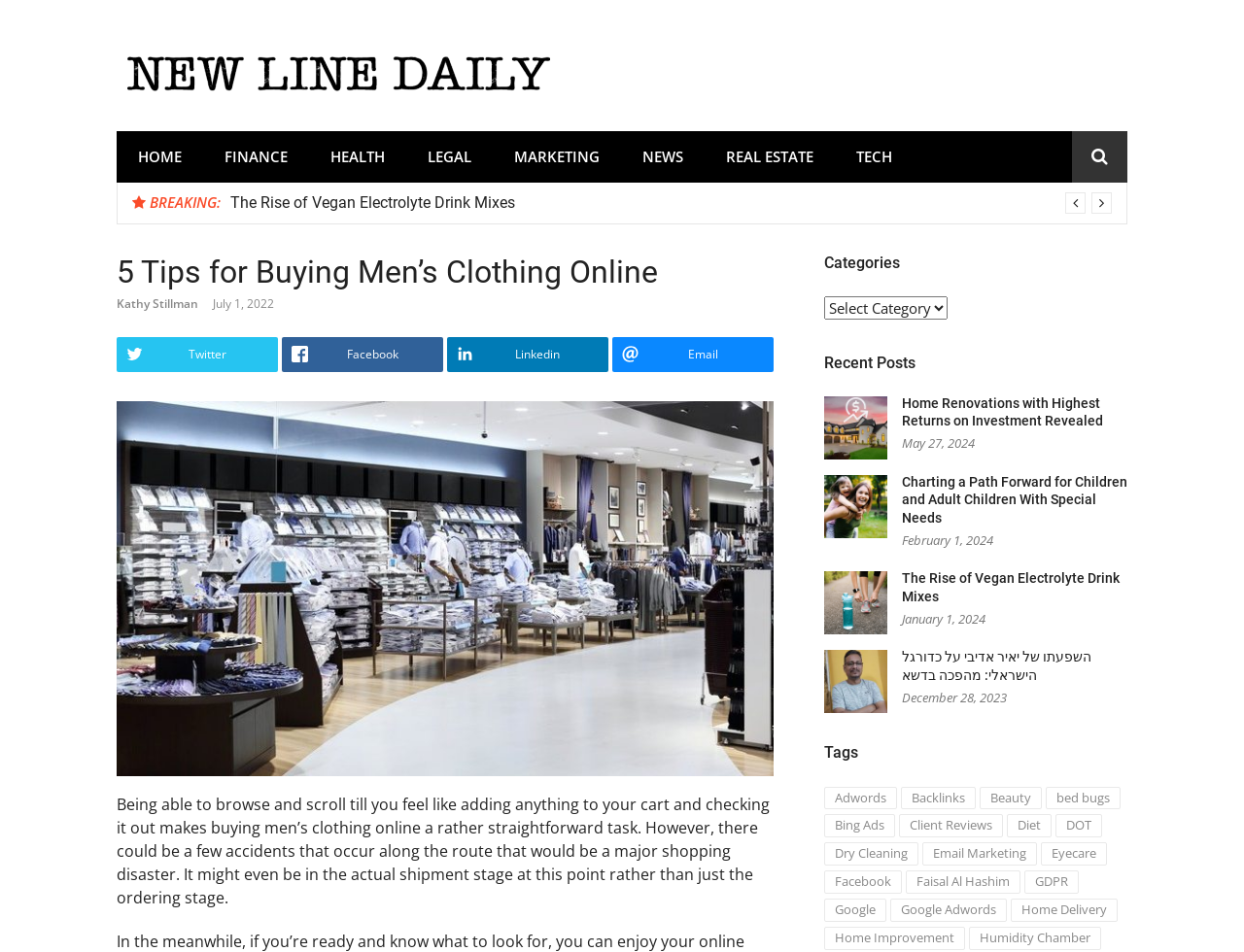Based on the element description "Bing Ads", predict the bounding box coordinates of the UI element.

[0.662, 0.856, 0.72, 0.88]